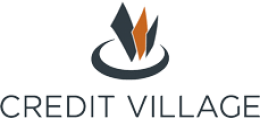What shape is the emblem contained in?
Please answer the question with a single word or phrase, referencing the image.

Circular